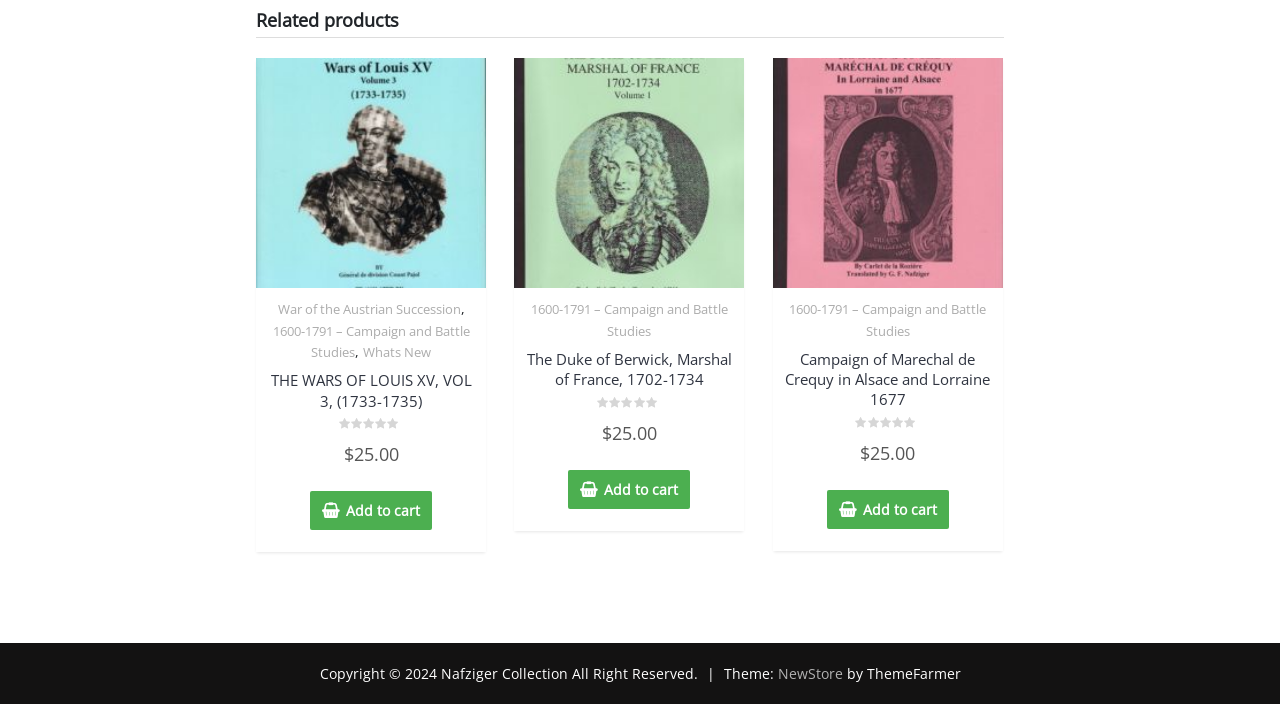How many products are listed under 'Related products'?
Using the image, give a concise answer in the form of a single word or short phrase.

3